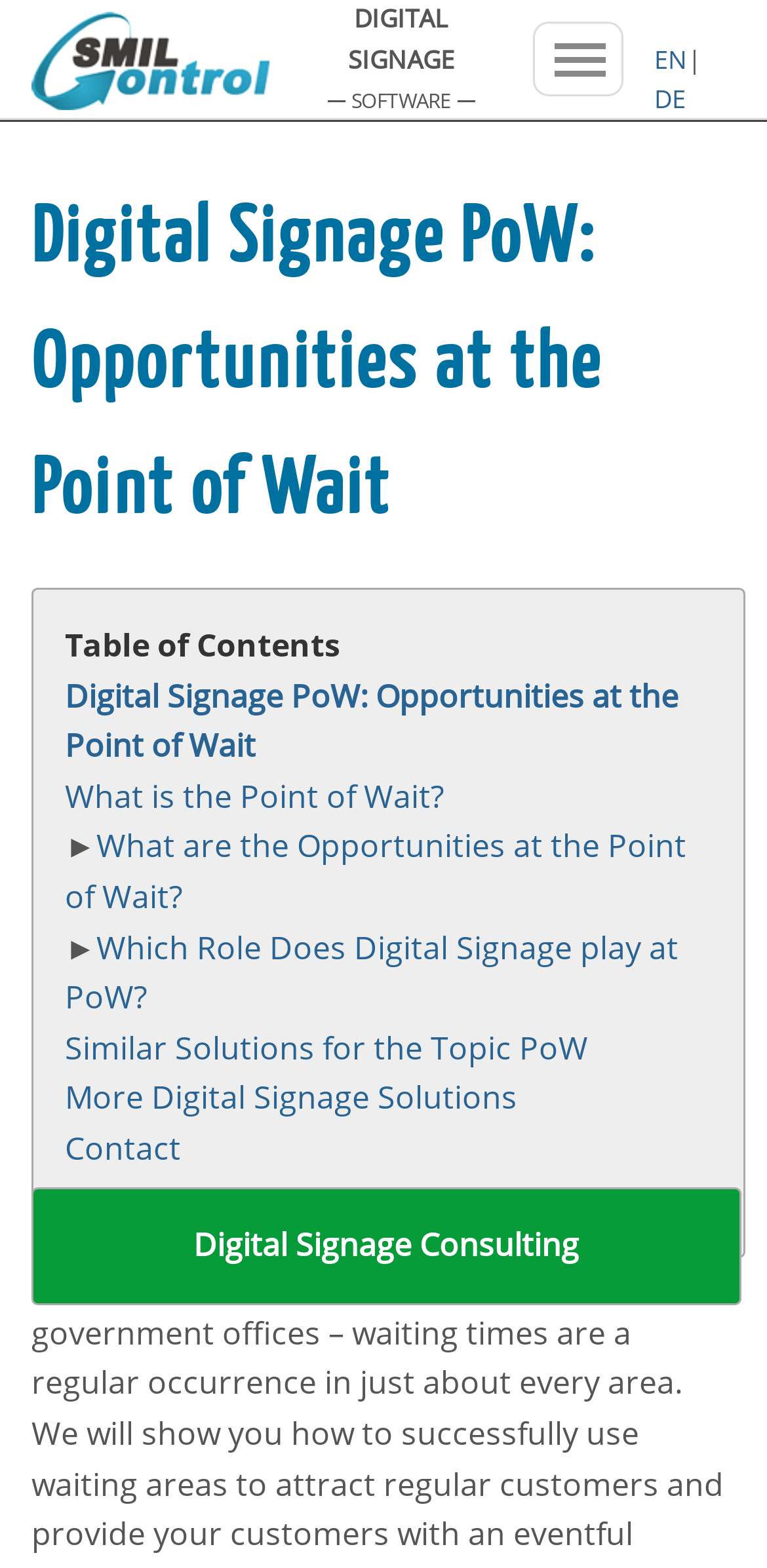Specify the bounding box coordinates of the area to click in order to execute this command: 'Go to SmilControl homepage'. The coordinates should consist of four float numbers ranging from 0 to 1, and should be formatted as [left, top, right, bottom].

[0.04, 0.049, 0.351, 0.077]